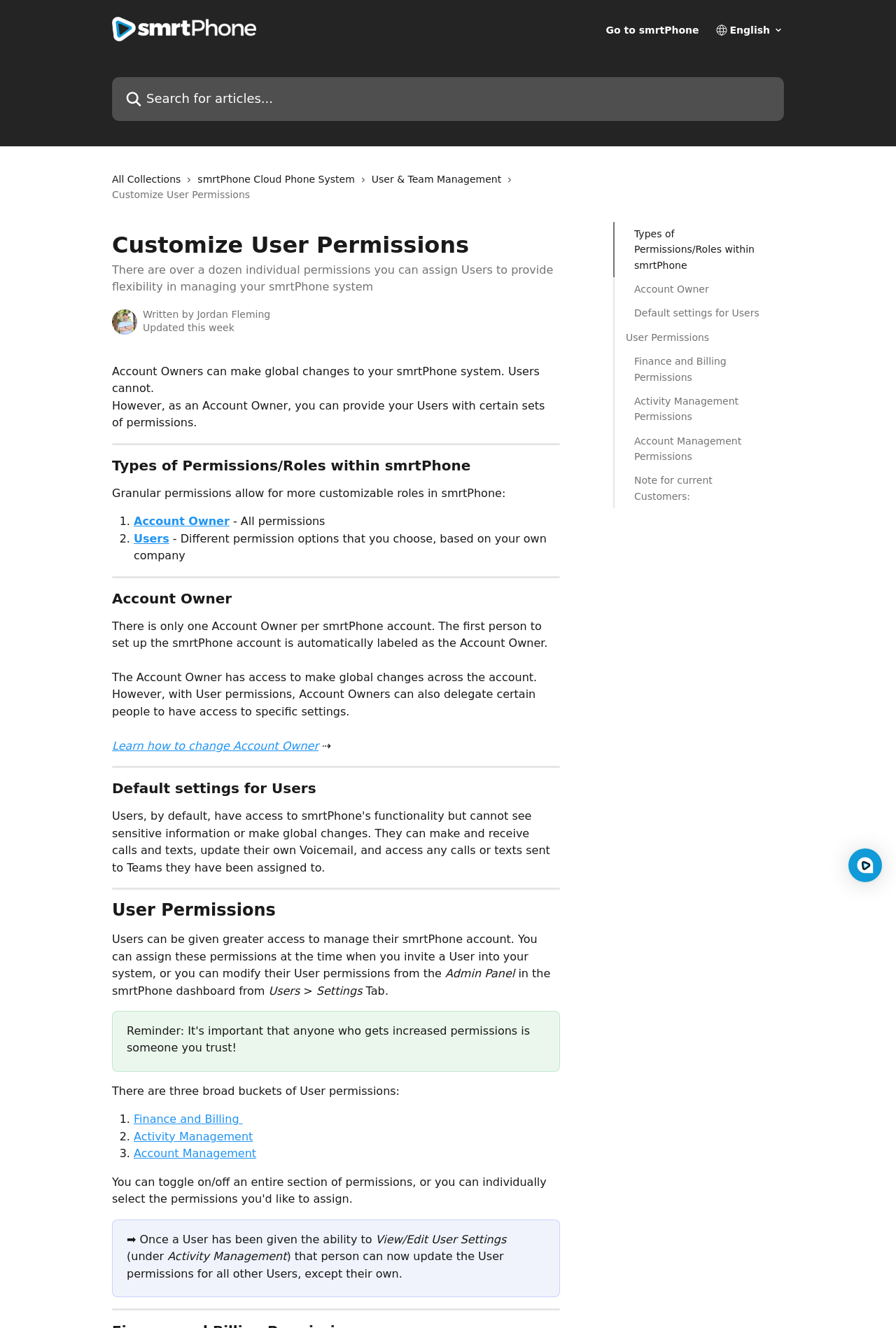What is the purpose of assigning permissions to Users in smrtPhone?
Using the image, give a concise answer in the form of a single word or short phrase.

Flexibility in managing smrtPhone system